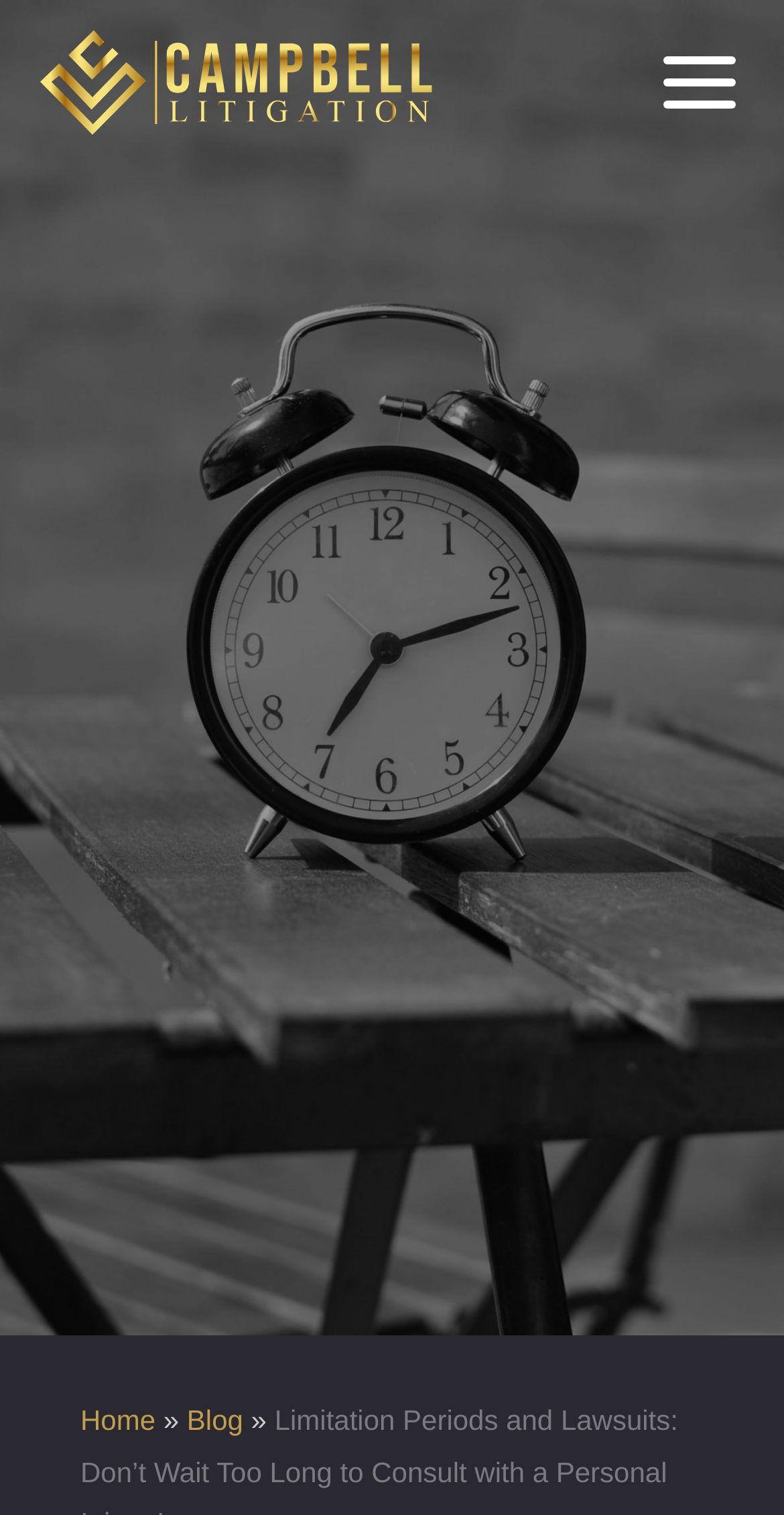How many navigation links are there?
Refer to the image and provide a concise answer in one word or phrase.

3